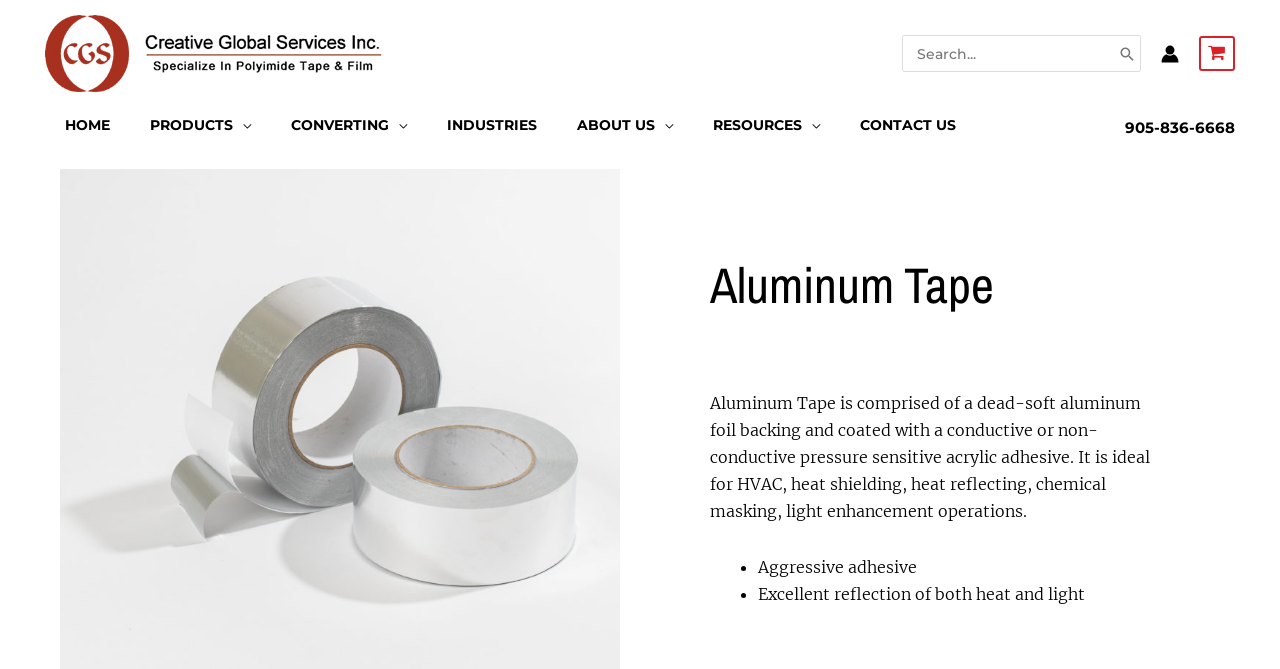Please specify the bounding box coordinates for the clickable region that will help you carry out the instruction: "Learn about aluminum tape".

[0.555, 0.381, 0.914, 0.47]